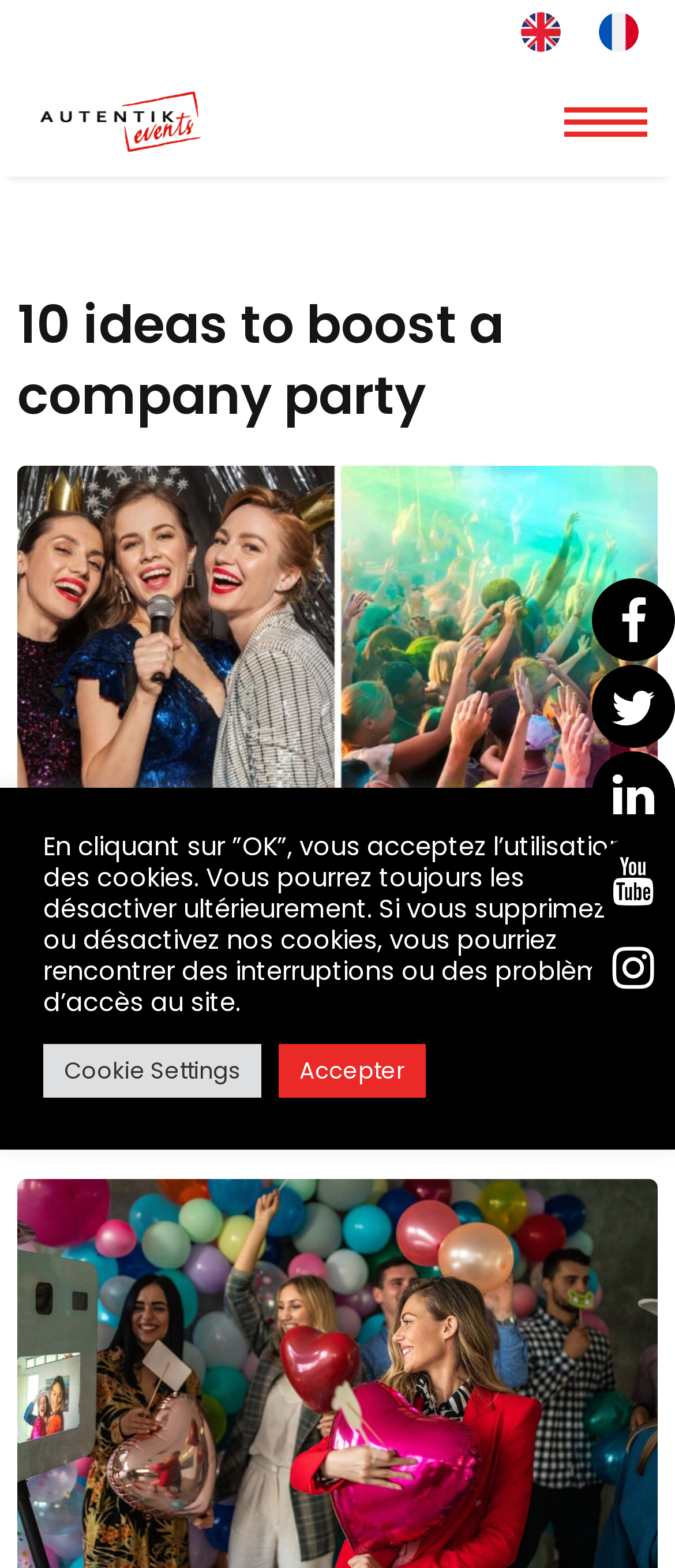Please identify the bounding box coordinates of the element on the webpage that should be clicked to follow this instruction: "Visit AUTENTIK EVENTS homepage". The bounding box coordinates should be given as four float numbers between 0 and 1, formatted as [left, top, right, bottom].

[0.026, 0.066, 0.317, 0.088]